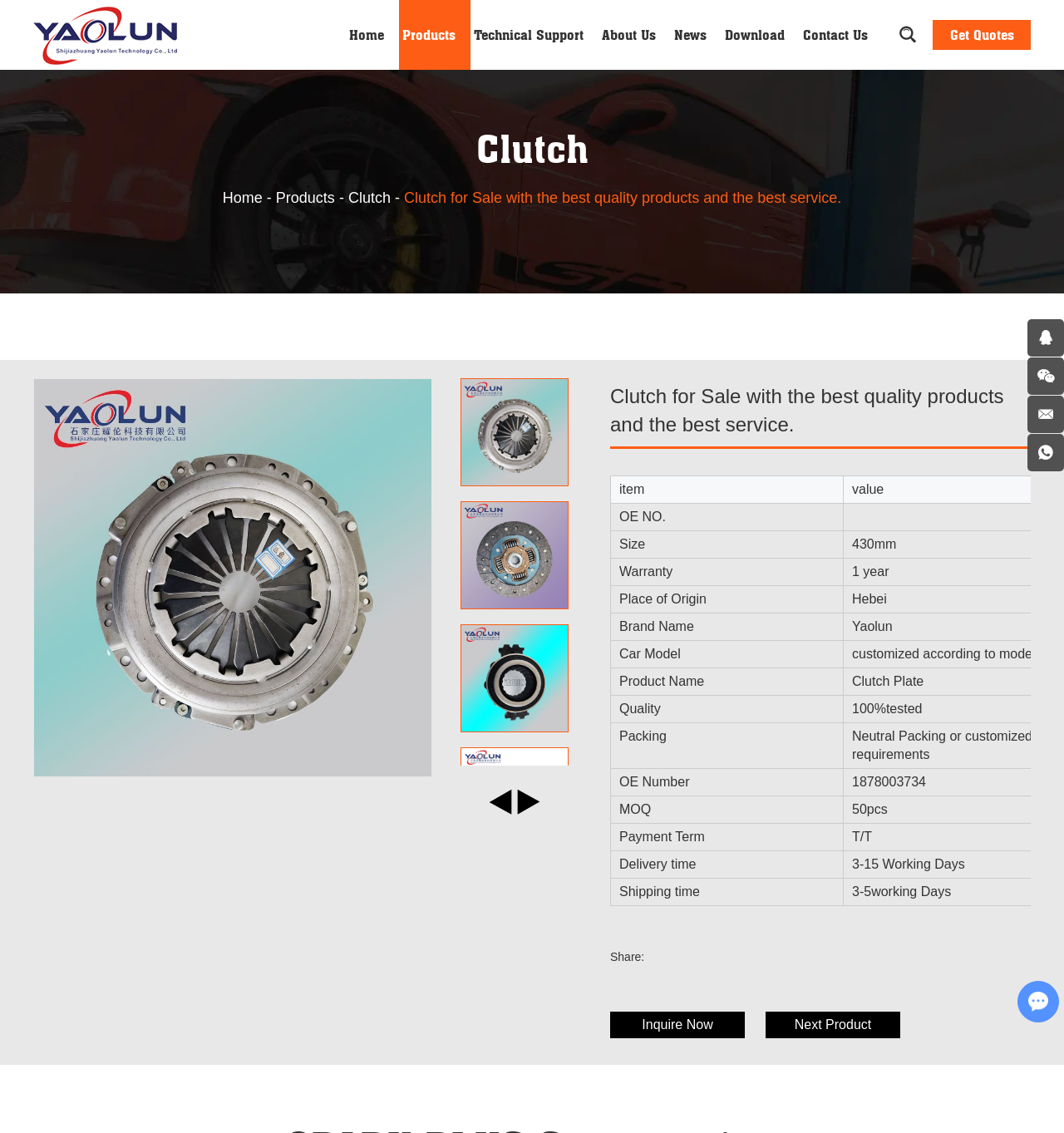Illustrate the webpage's structure and main components comprehensively.

The webpage is about a company called Shijiazhuang Yaolun Technology Co., Ltd. that sells clutch discs. At the top of the page, there is a navigation menu with links to different sections of the website, including Home, Products, Technical Support, About Us, News, Download, and Contact Us. 

Below the navigation menu, there is a prominent heading that reads "Clutch for Sale with the best quality products and the best service." This heading is accompanied by an image and a brief description of the product. 

On the left side of the page, there is a sidebar with links to different categories of clutches, including Home, Products, and Clutch. There is also a search bar and a "Get Quotes" button.

The main content of the page is a table that displays various details about the clutch products, including item name, OE number, size, warranty, place of origin, brand name, car model, product name, quality, packing, OE number, MOQ, payment term, delivery time, and shipping time.

At the bottom of the page, there are social media links and a "Share" button. There are also buttons to "Inquire Now" and view the "Next Product". On the right side of the page, there are links to chat with the company and a minimized chat window.

Throughout the page, there are several images and icons, including a company logo, product images, and social media icons.